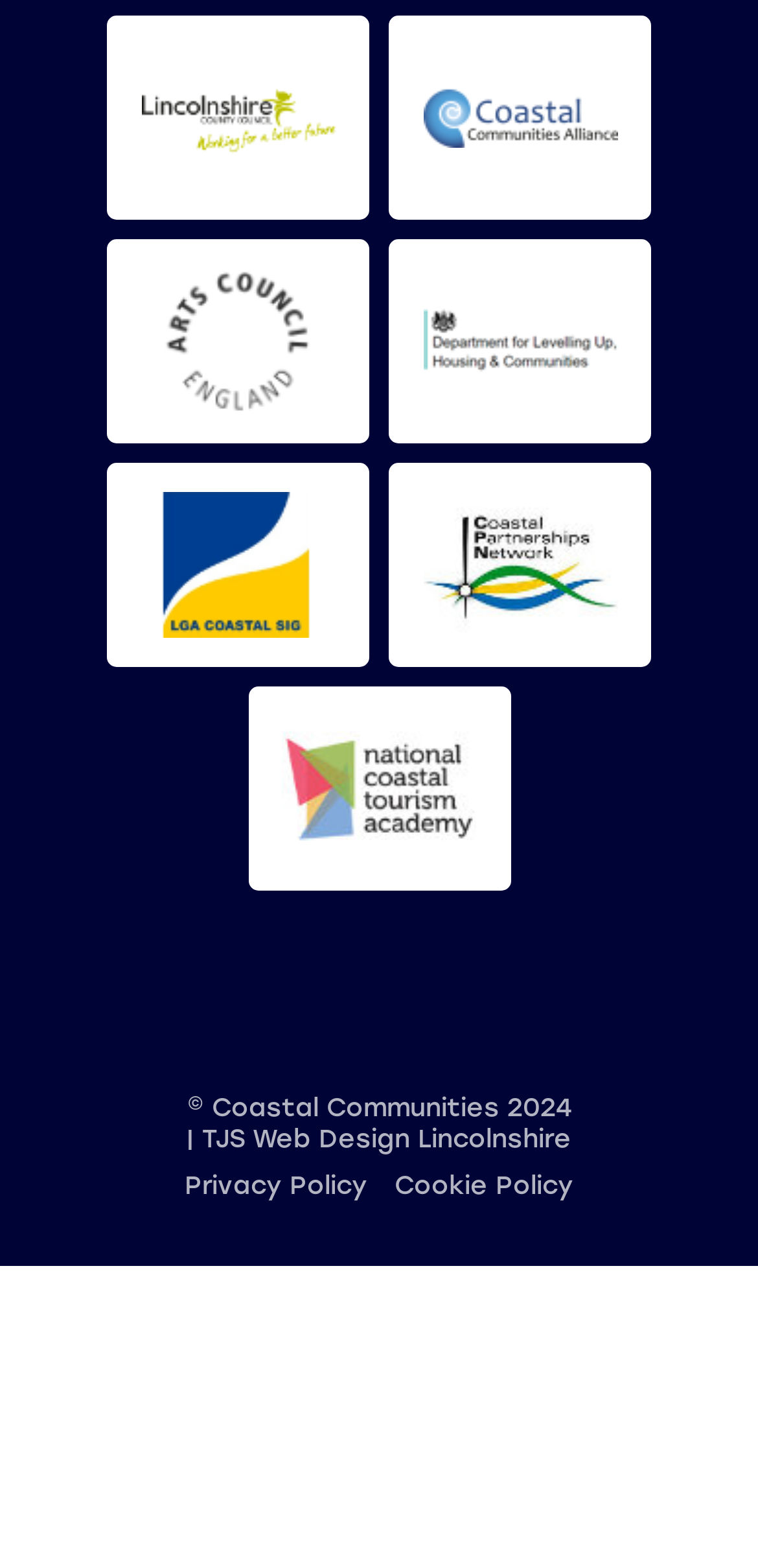What is the copyright year?
Provide a concise answer using a single word or phrase based on the image.

2024